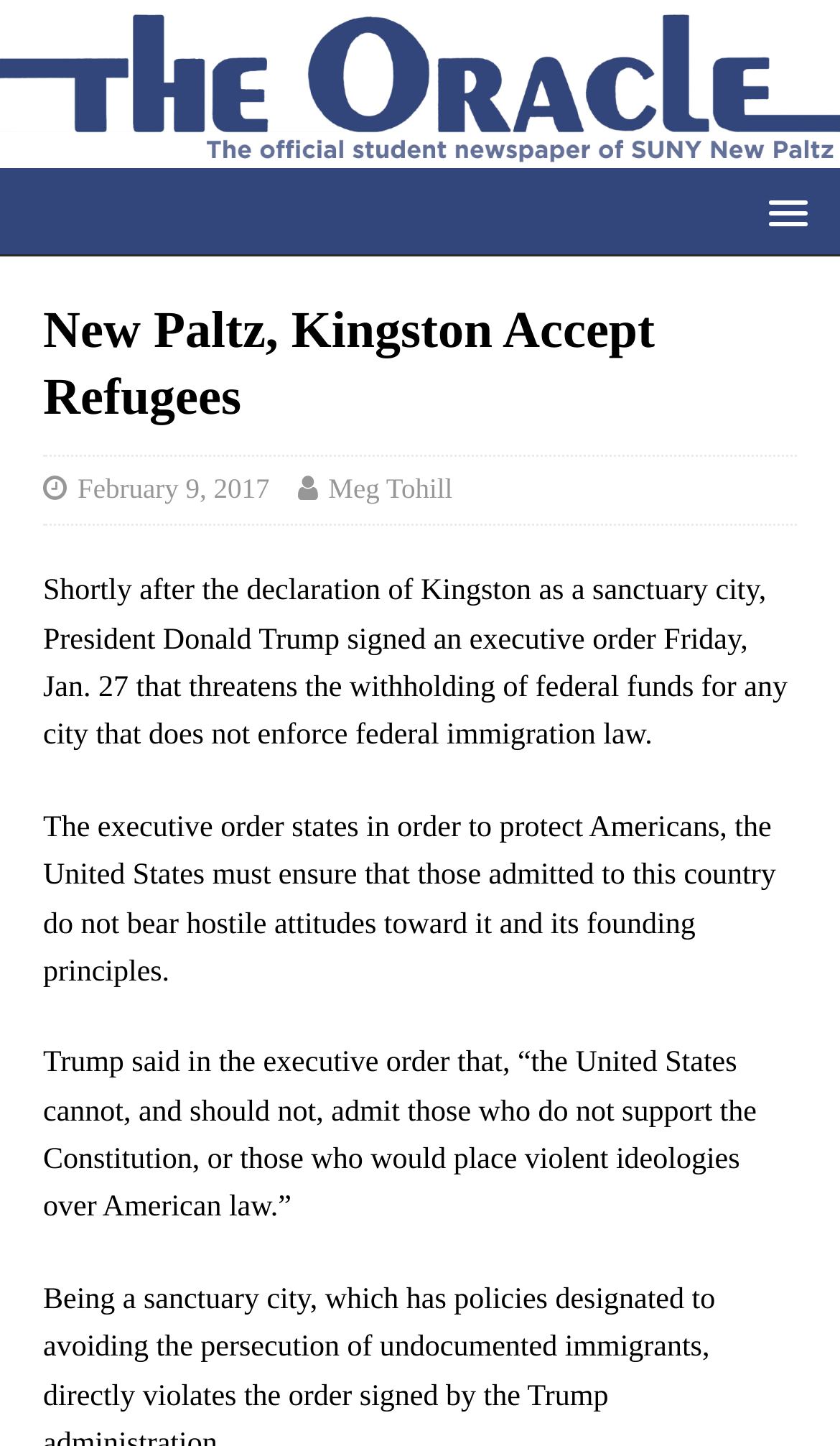Provide a single word or phrase answer to the question: 
What is the date mentioned in the article?

January 27